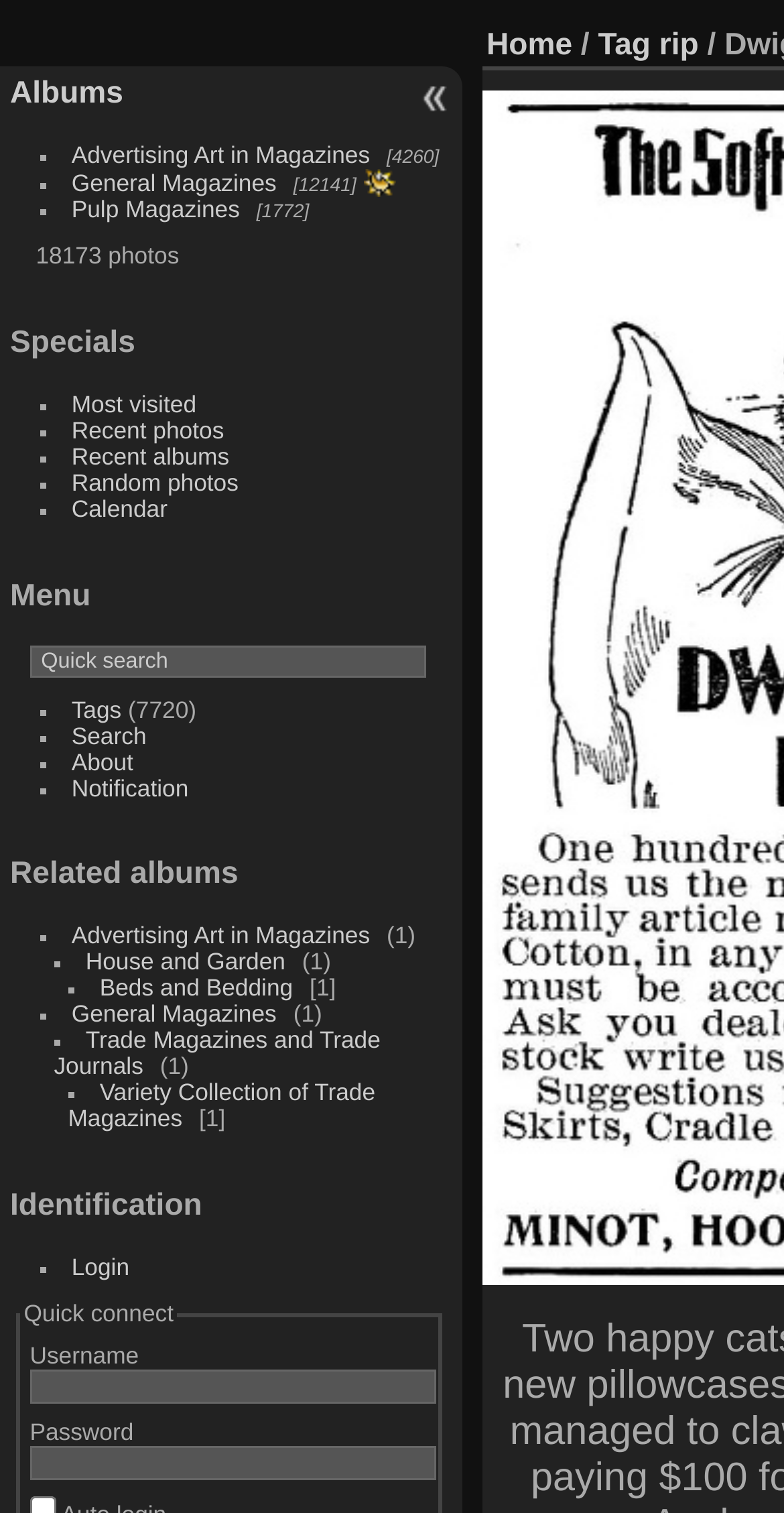Mark the bounding box of the element that matches the following description: "Notification".

[0.091, 0.513, 0.24, 0.53]